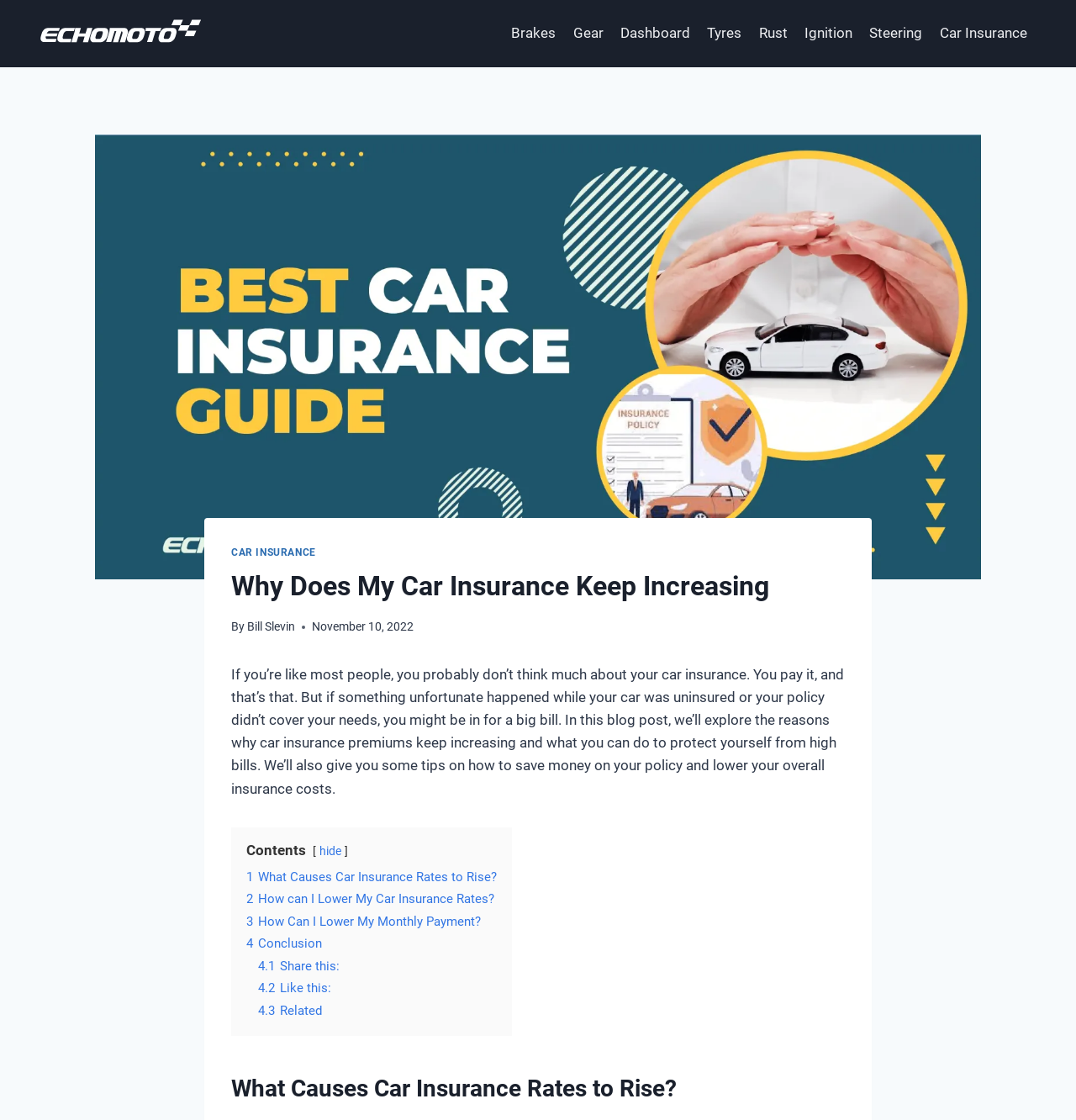Find the bounding box coordinates of the element to click in order to complete this instruction: "Check the contents of the article". The bounding box coordinates must be four float numbers between 0 and 1, denoted as [left, top, right, bottom].

[0.229, 0.751, 0.284, 0.766]